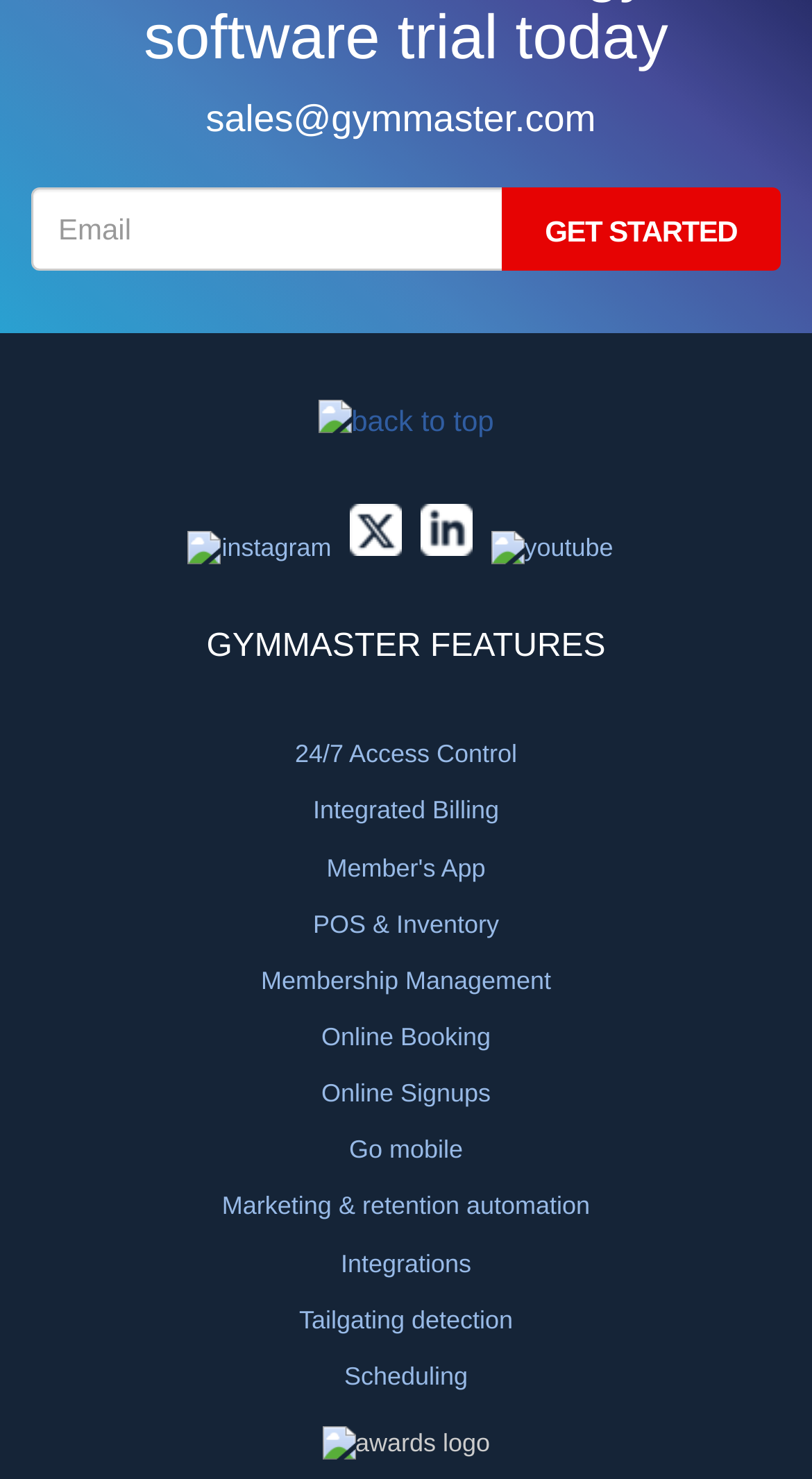Please determine the bounding box coordinates of the clickable area required to carry out the following instruction: "Follow Peter Tan on Twitter". The coordinates must be four float numbers between 0 and 1, represented as [left, top, right, bottom].

None